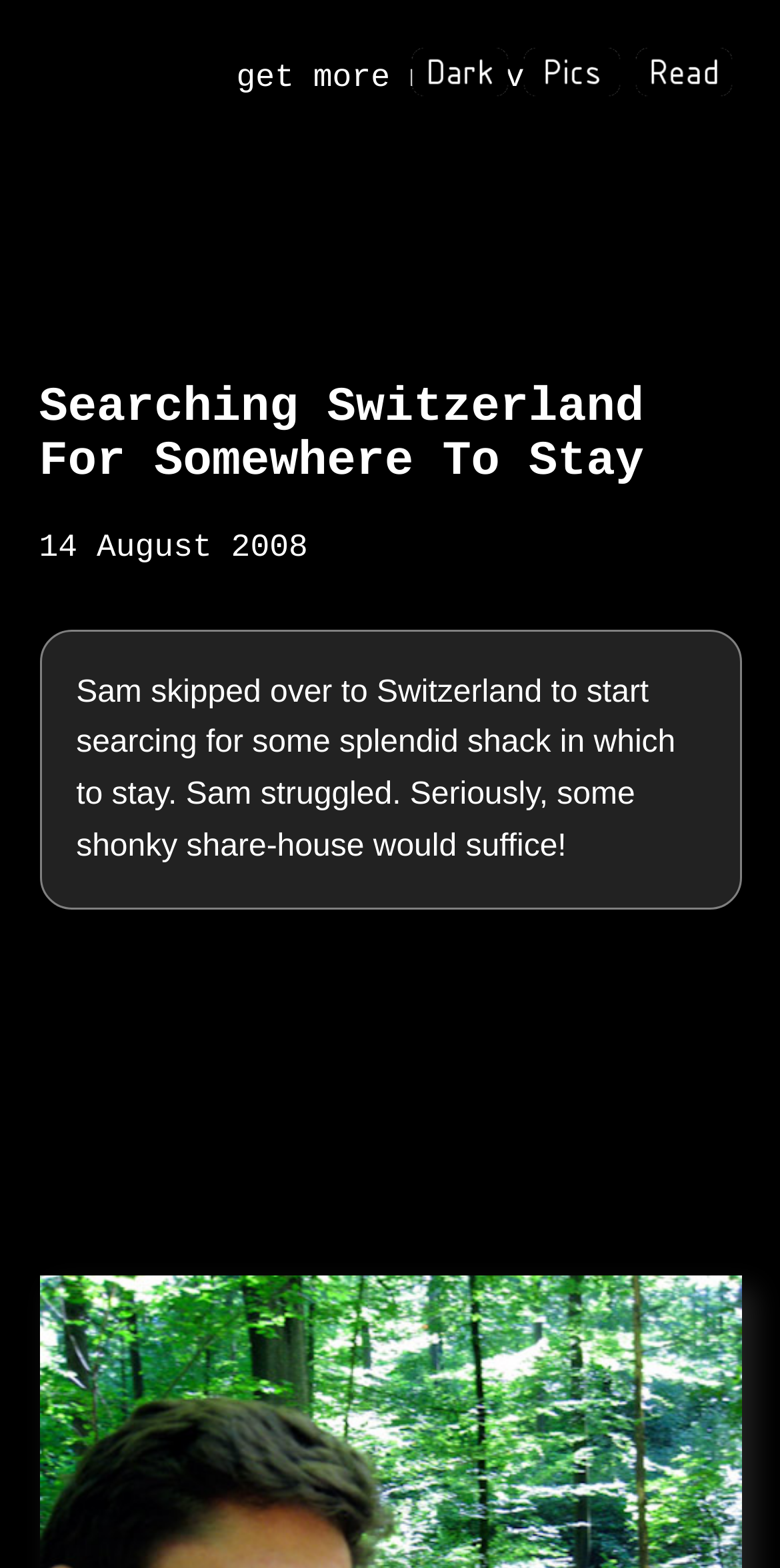Please provide a one-word or short phrase answer to the question:
What is the topic of the webpage?

Travel